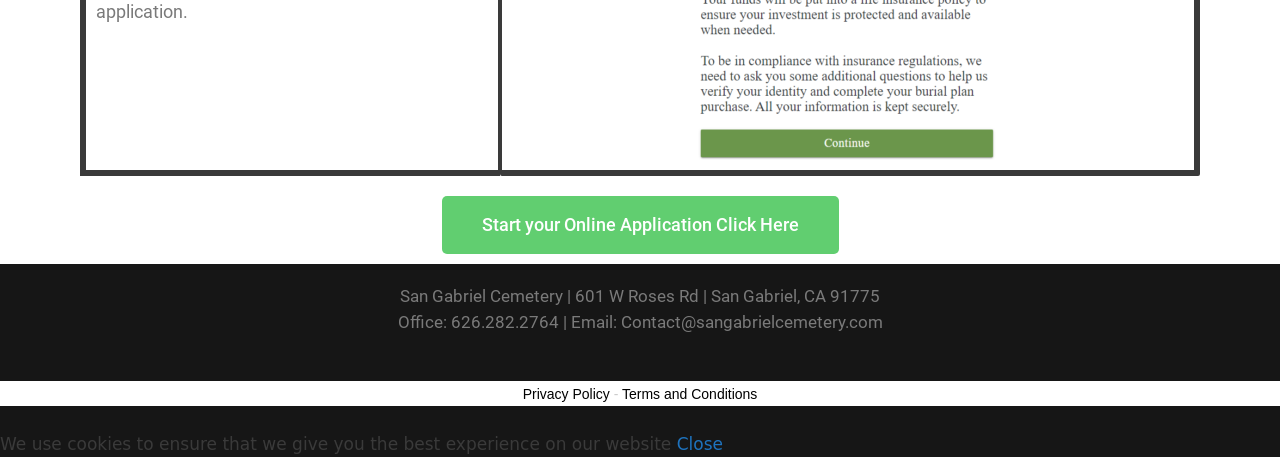Examine the image carefully and respond to the question with a detailed answer: 
What is the purpose of the 'Start your Online Application' link?

I inferred the purpose of the link by looking at its text, which suggests that it is meant to initiate an online application process.